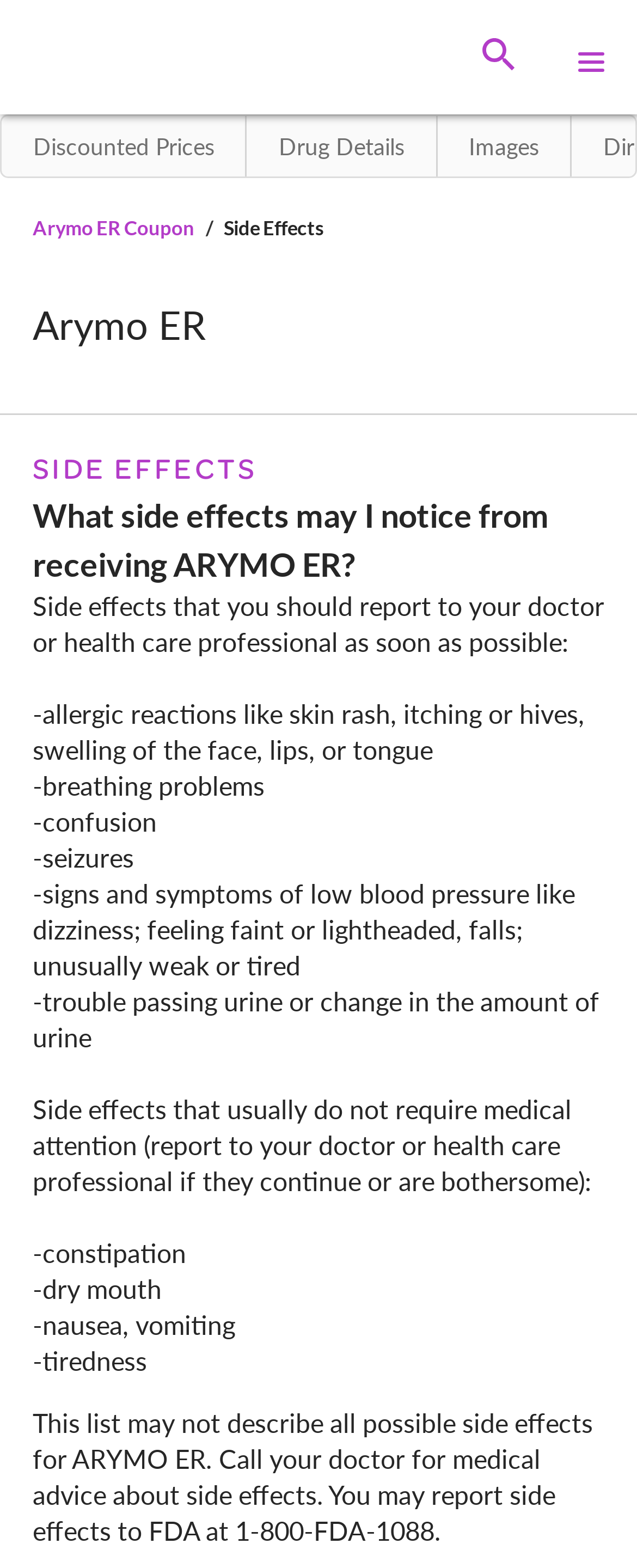What is the name of the medication discussed on this webpage?
Kindly offer a detailed explanation using the data available in the image.

The webpage has a heading 'Arymo ER' and also mentions 'ARYMO ER' in the text, indicating that the medication being discussed is Arymo ER.